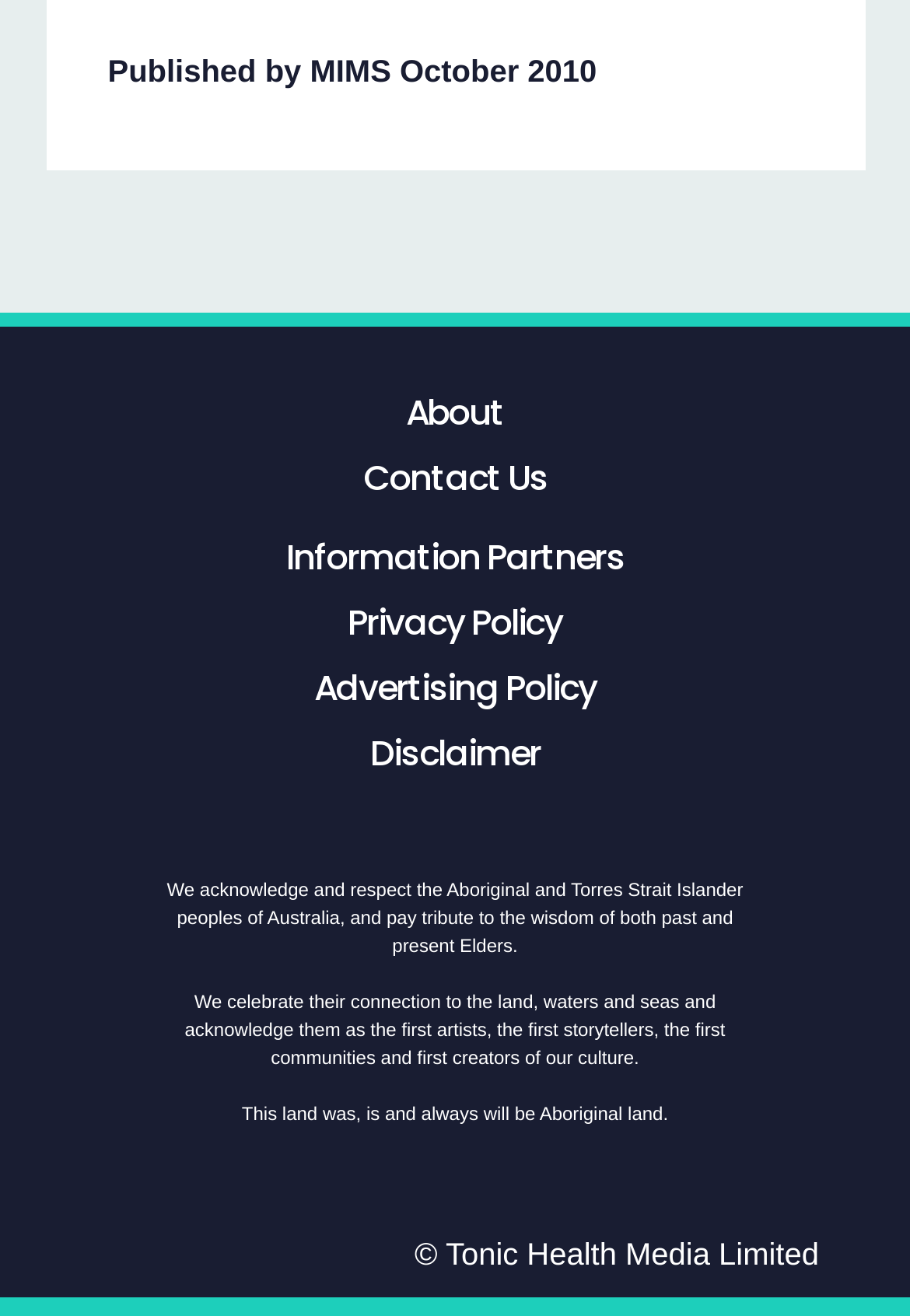Please find the bounding box coordinates in the format (top-left x, top-left y, bottom-right x, bottom-right y) for the given element description. Ensure the coordinates are floating point numbers between 0 and 1. Description: Disclaimer

[0.406, 0.554, 0.594, 0.591]